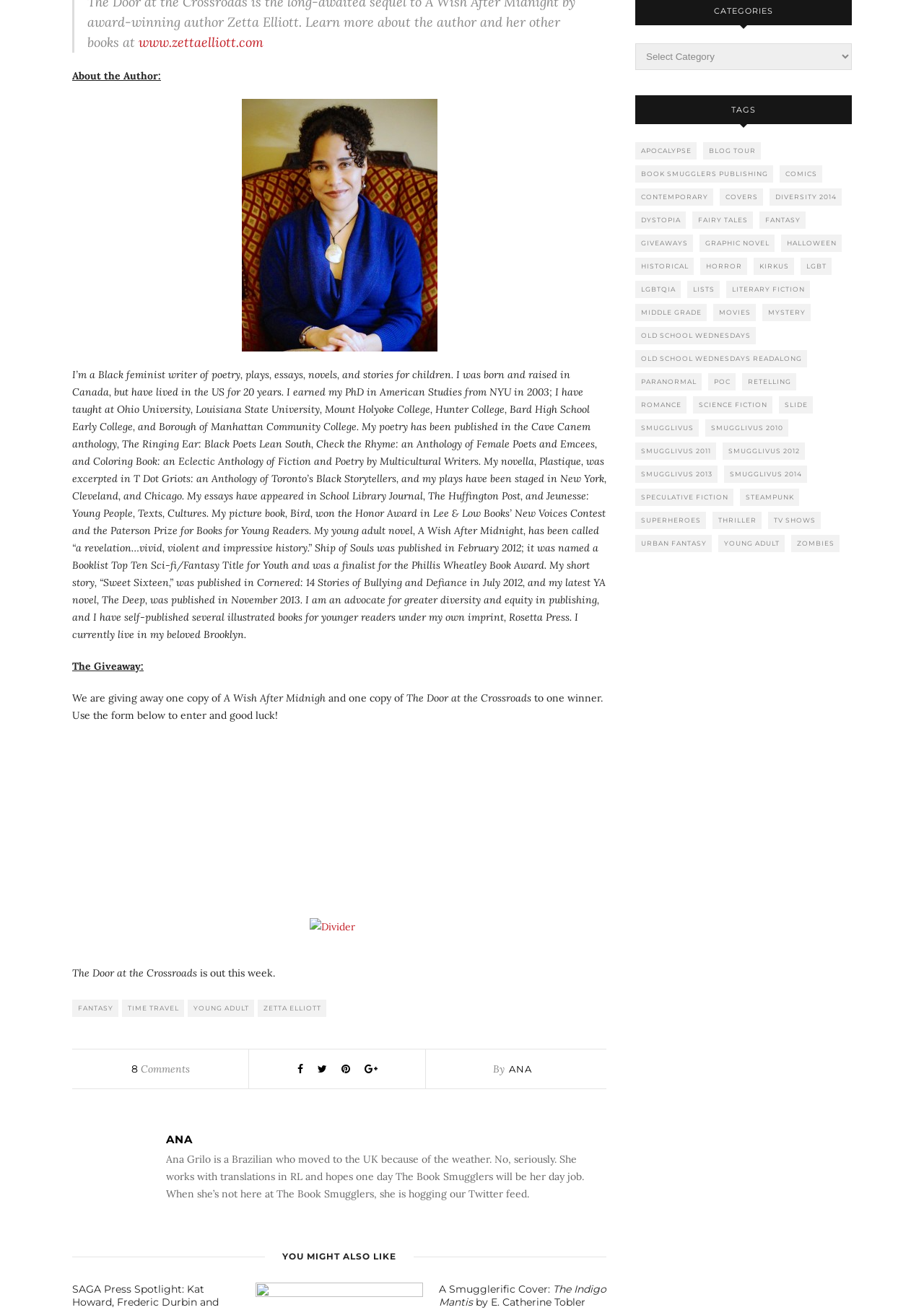Please find the bounding box coordinates of the element that must be clicked to perform the given instruction: "Explore the tags". The coordinates should be four float numbers from 0 to 1, i.e., [left, top, right, bottom].

[0.688, 0.073, 0.922, 0.095]